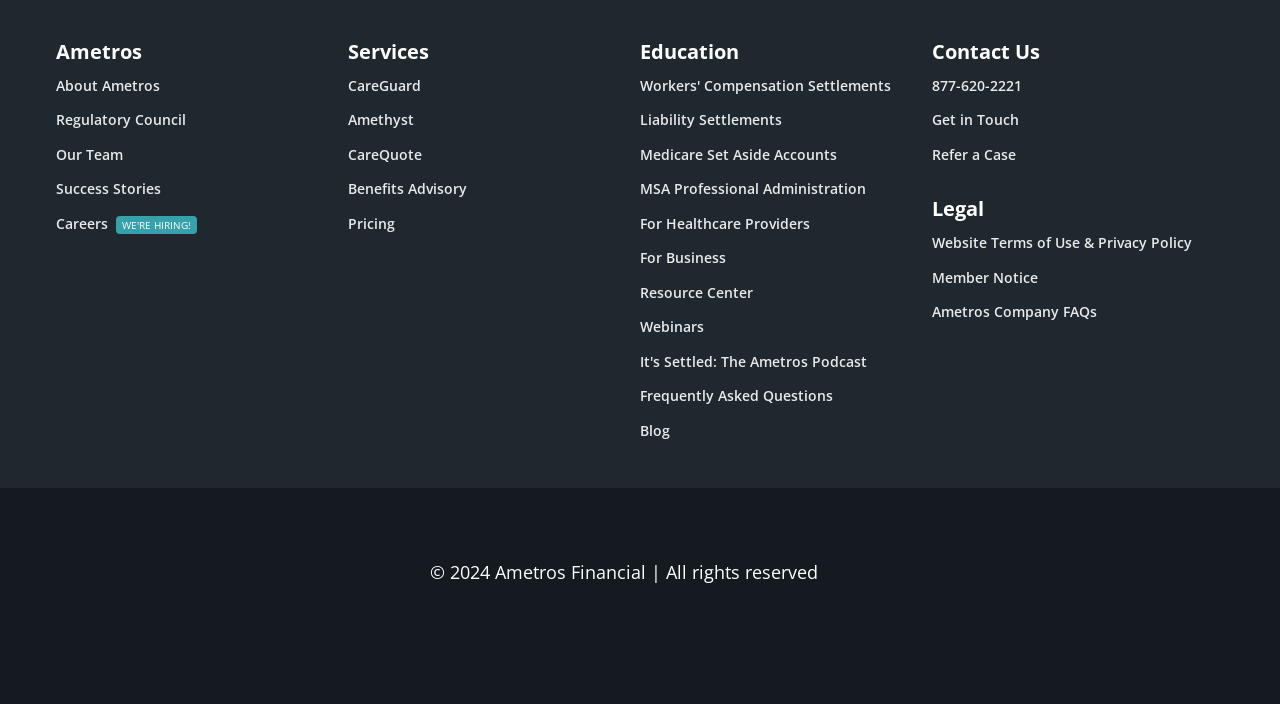Provide the bounding box coordinates of the HTML element this sentence describes: "Refer a Case". The bounding box coordinates consist of four float numbers between 0 and 1, i.e., [left, top, right, bottom].

[0.728, 0.206, 0.794, 0.233]